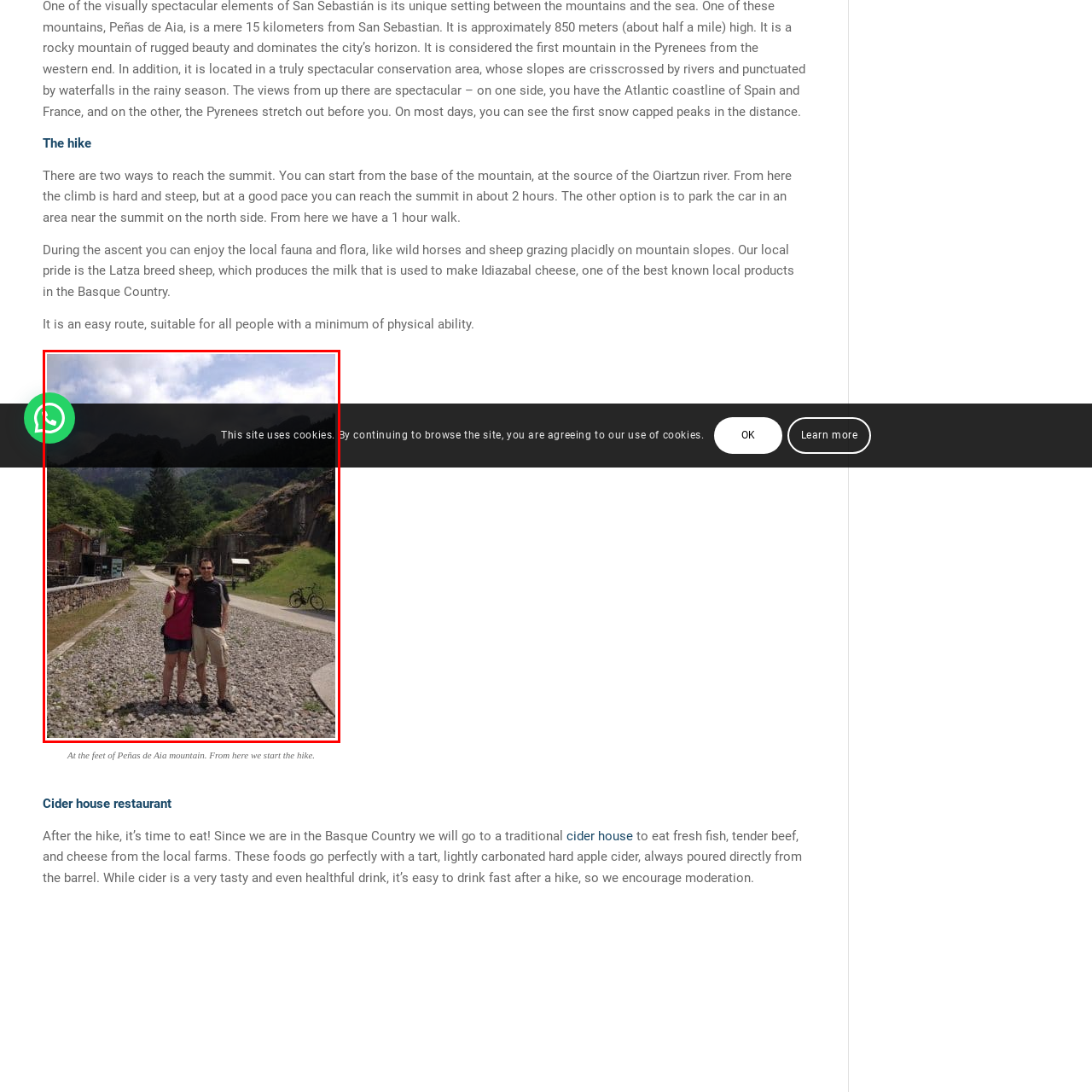What type of wildlife might be present in the area?
Review the image area surrounded by the red bounding box and give a detailed answer to the question.

The caption hints at the rich fauna and flora in the area, specifically mentioning that local wildlife such as wild horses and sheep might be present, which suggests that the area is home to a diverse range of wildlife.